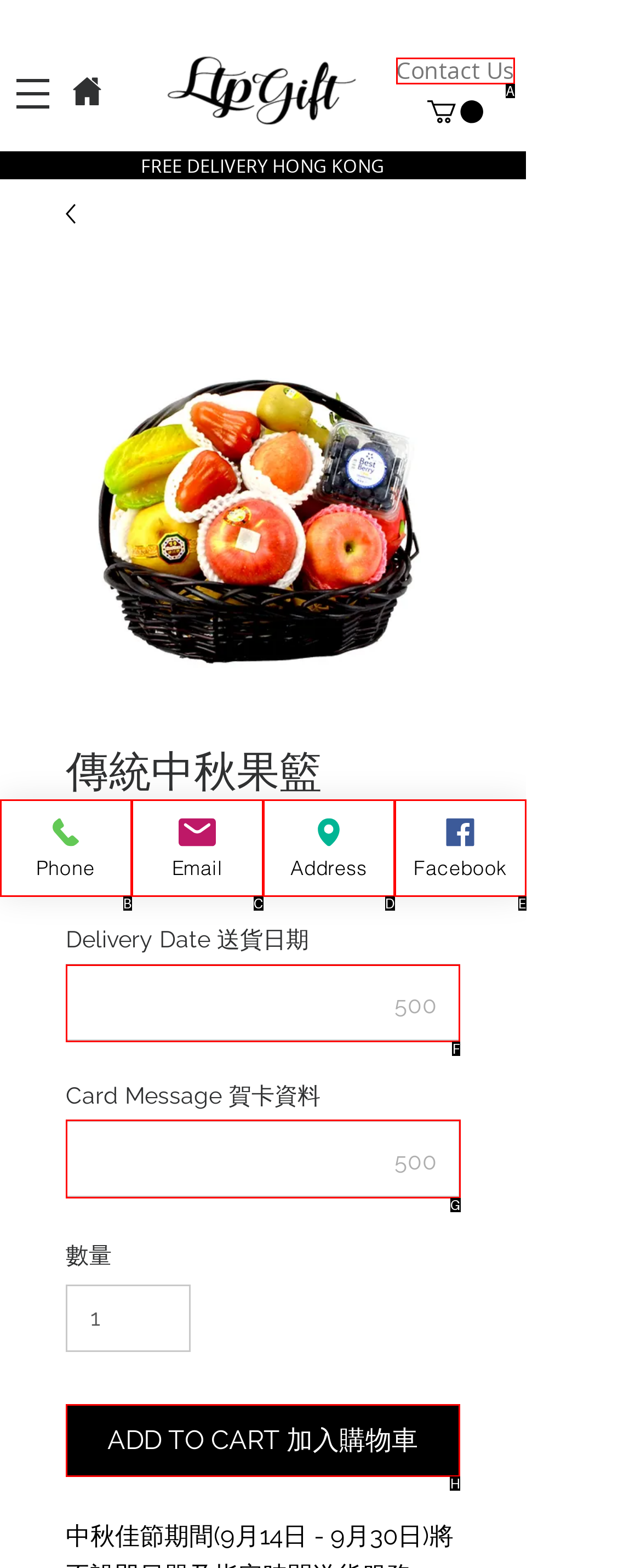Select the UI element that should be clicked to execute the following task: Enter card message
Provide the letter of the correct choice from the given options.

G